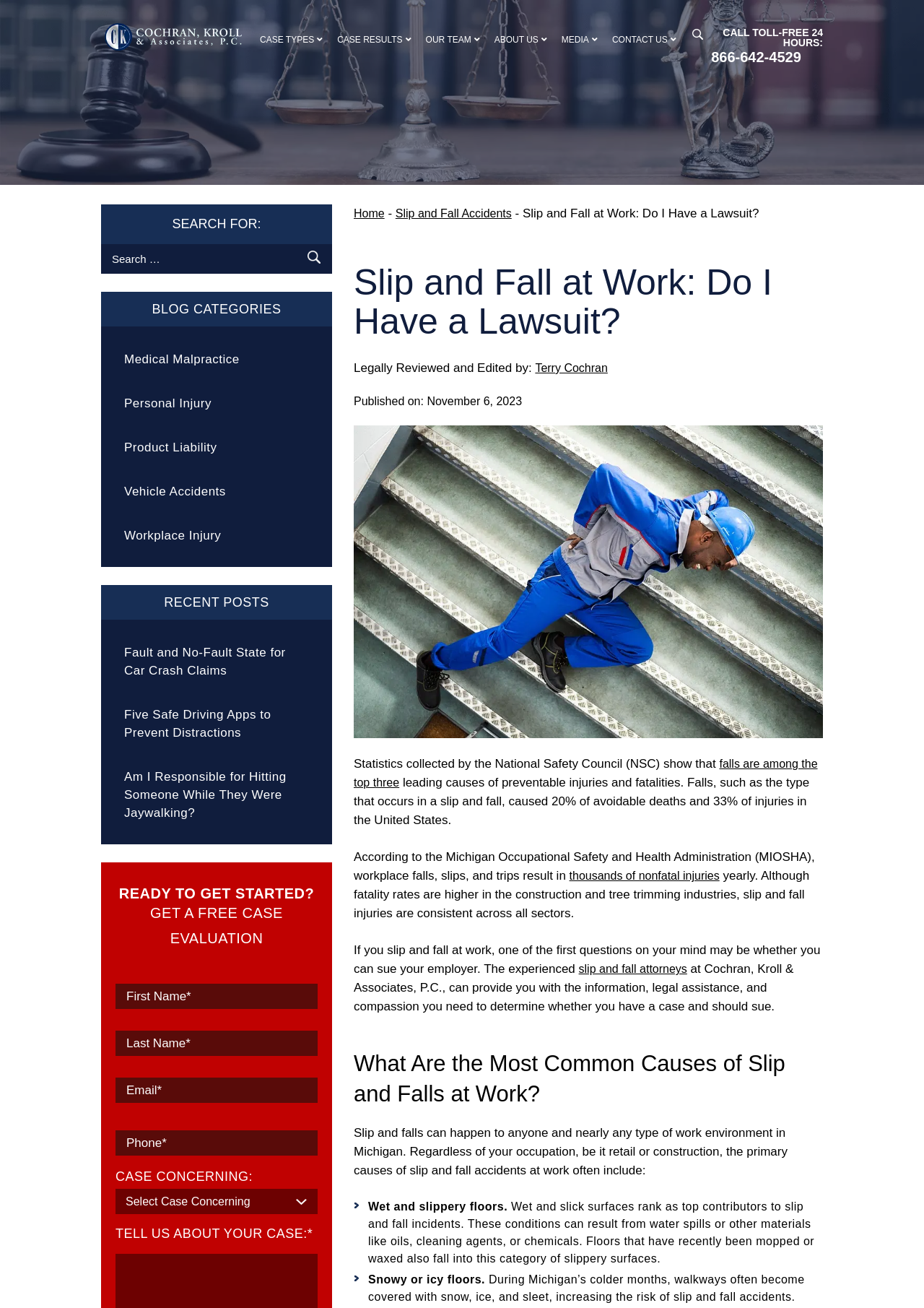Using the information in the image, give a detailed answer to the following question: What is the purpose of the 'CASE CONCERNING:' dropdown menu?

I found the purpose of the 'CASE CONCERNING:' dropdown menu by looking at the section with the heading 'GET A FREE CASE EVALUATION' and seeing that the dropdown menu is part of the form to request a free case evaluation, and it allows users to select the type of case they are concerned about.